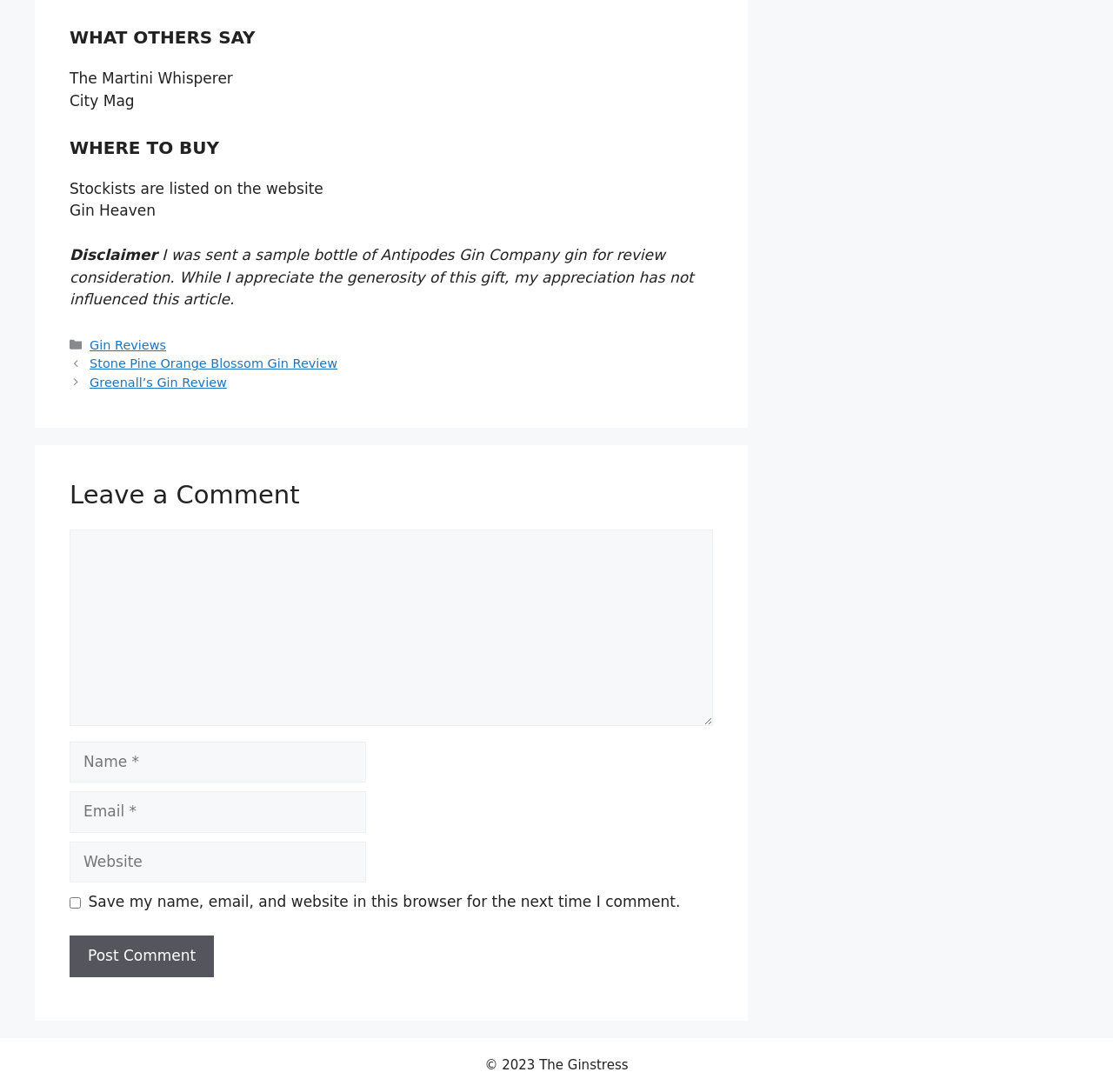What is the name of the magazine mentioned?
Please elaborate on the answer to the question with detailed information.

The answer can be found in the section 'WHAT OTHERS SAY' where it is mentioned that 'The Martini Whisperer' is from 'City Mag'.